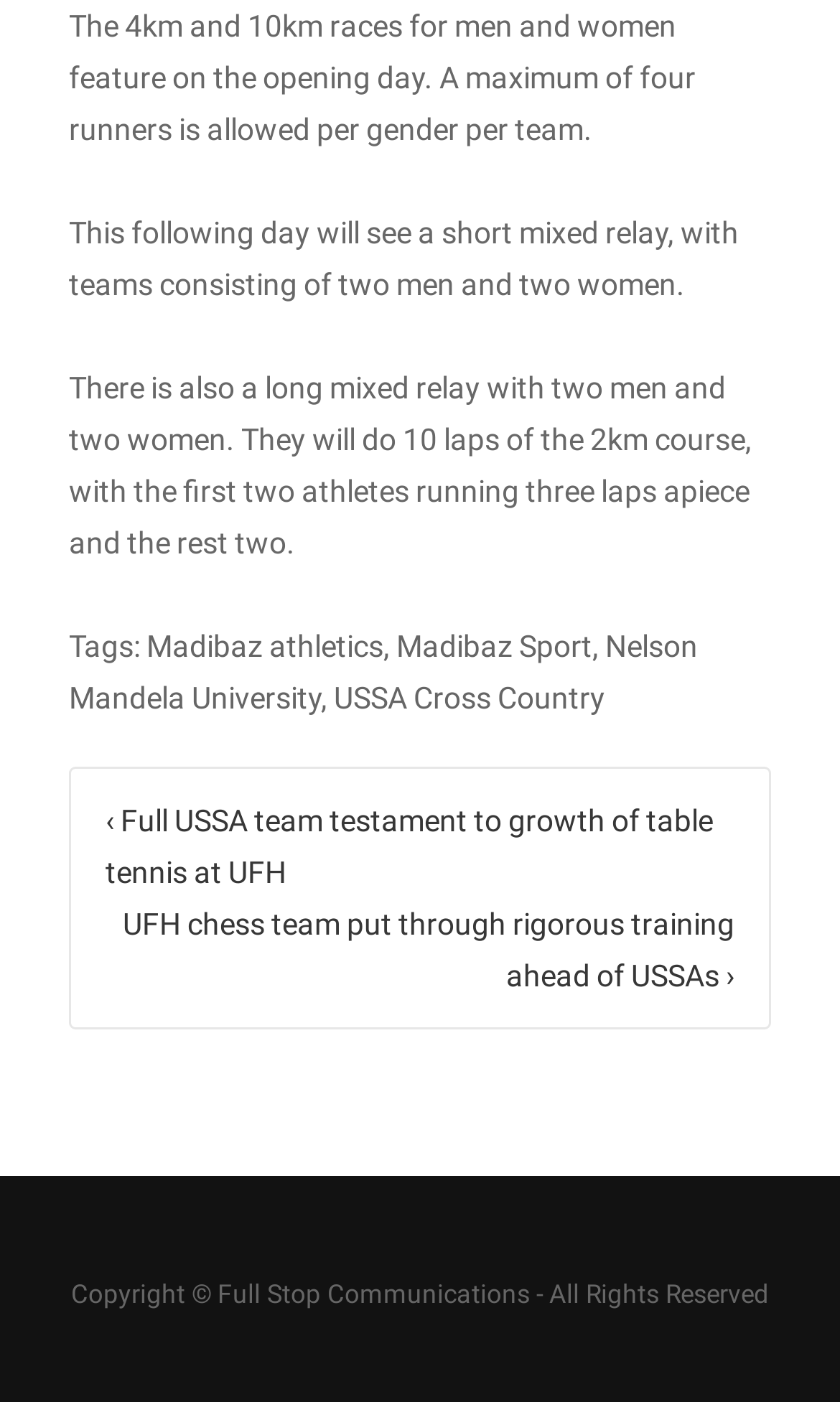What is the purpose of the 4km and 10km races on the opening day?
Based on the image, provide a one-word or brief-phrase response.

For men and women